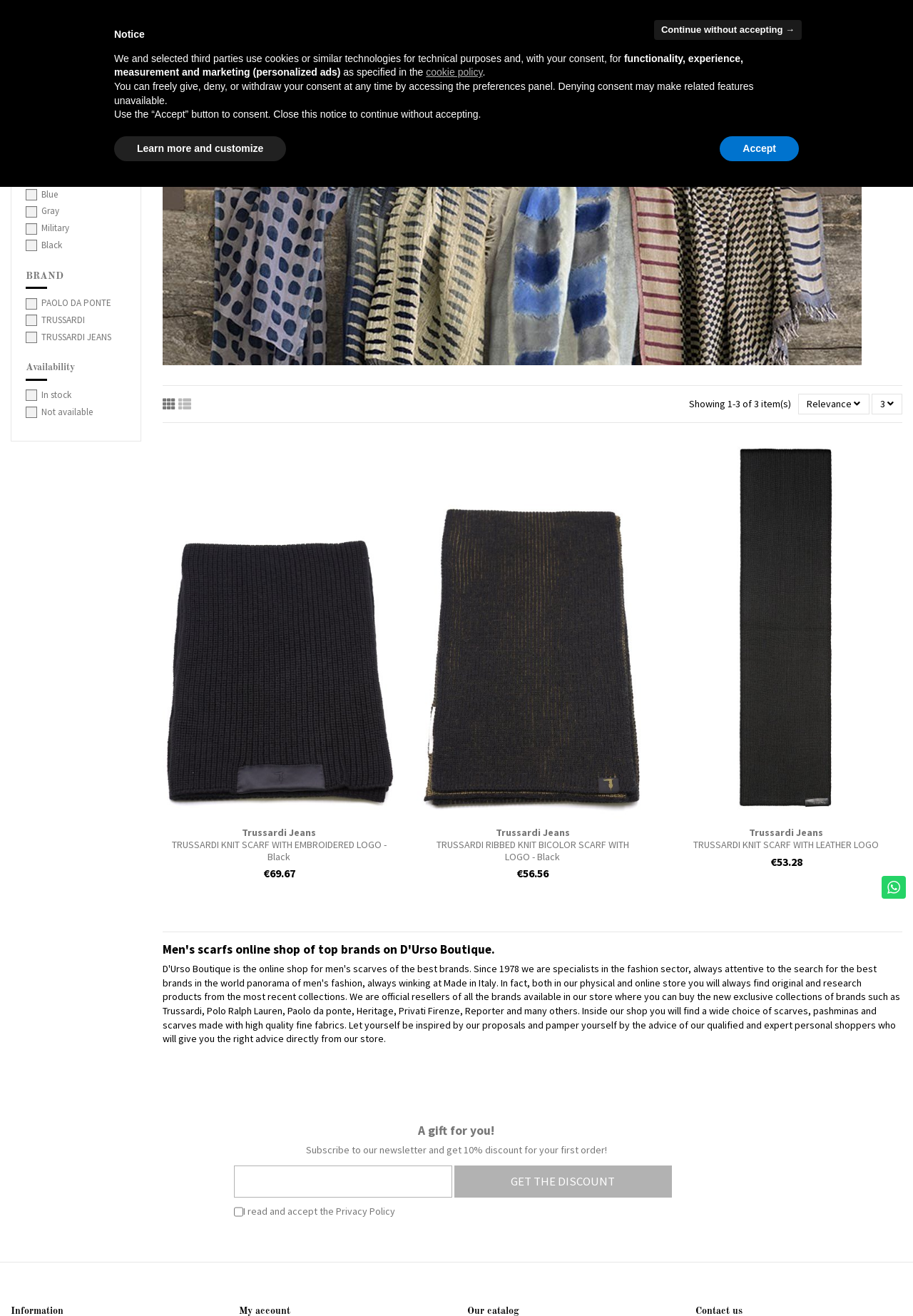Create a detailed summary of the webpage's content and design.

This webpage is an online shop for men's scarfs from top brands. At the top, there is a header section with links to "Worldwide shipping", "My wishlist", "Compare (0)", and an image of the English flag. Next to the English flag, there are two static texts displaying "EUR" and "€". A search box and a button are located below the header section.

Below the search box, there is a section with links to "D'Urso Boutique Luxury Made in Italy" and an image of the boutique's logo. To the right of this section, there are links to "Sign in" and a static text displaying "Cart".

The main content of the webpage is divided into three sections, each displaying a different men's scarf product. Each section contains an image of the scarf, a heading with the product name, and a link to the product details. Below the product name, there are links to "Price" and a static text displaying the price of the product. Additionally, there is a static text displaying "UNI" below the price.

To the right of the product sections, there are two dropdown menus, one for sorting by relevance and the other for selecting the number of items to display per page.

At the bottom of the webpage, there is a horizontal separator line, followed by a heading that reads "Men's scarfs online shop of top brands on D'Urso Boutique." Below this heading, there are checkboxes and links to filter products by color and brand.

There are three buttons at the top of the webpage, labeled "WOMEN", "MAN", and "SHOP BY BRAND", which are likely navigation buttons to other sections of the website.